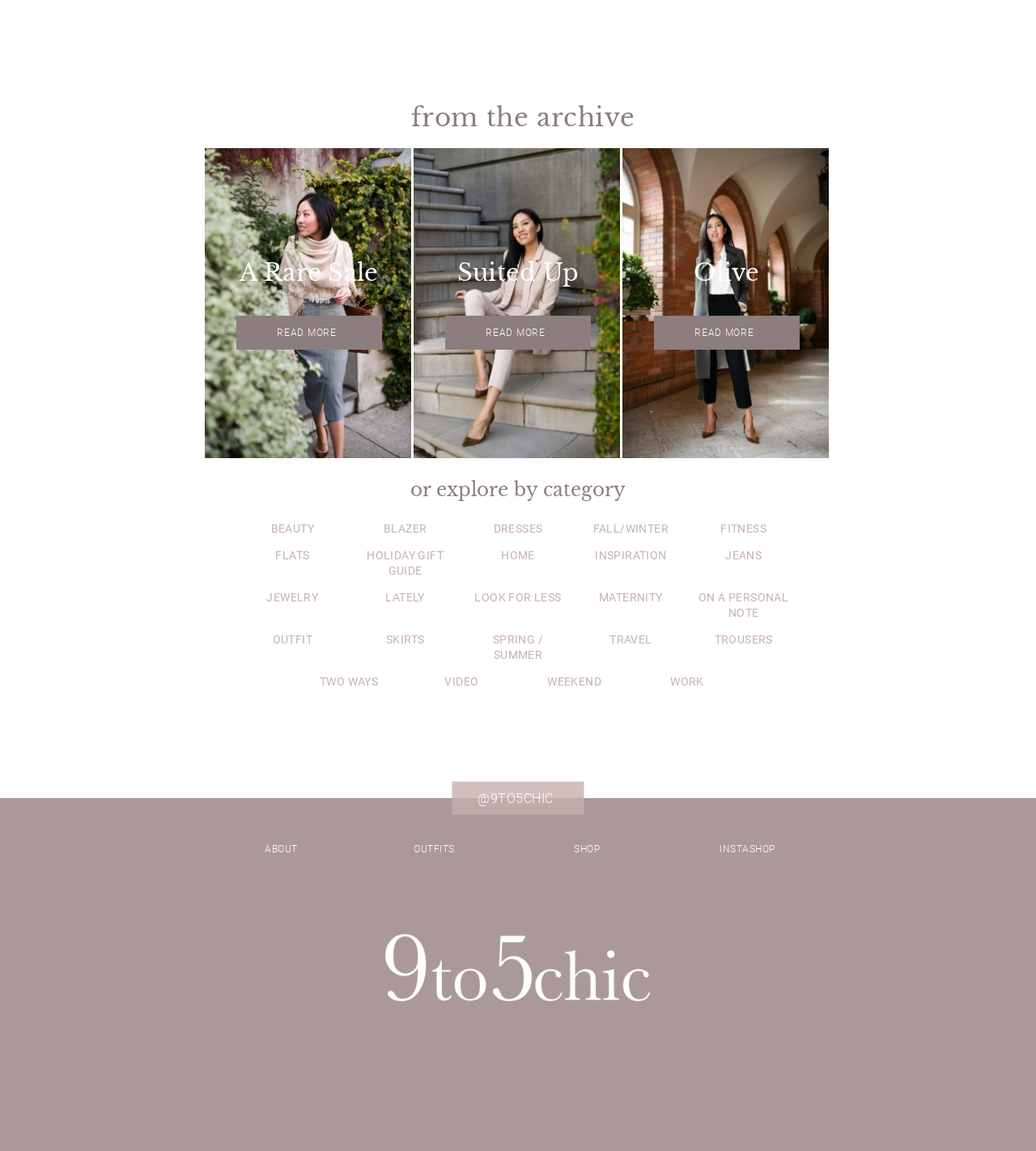What is the name of the website?
Based on the image, respond with a single word or phrase.

9to5chic